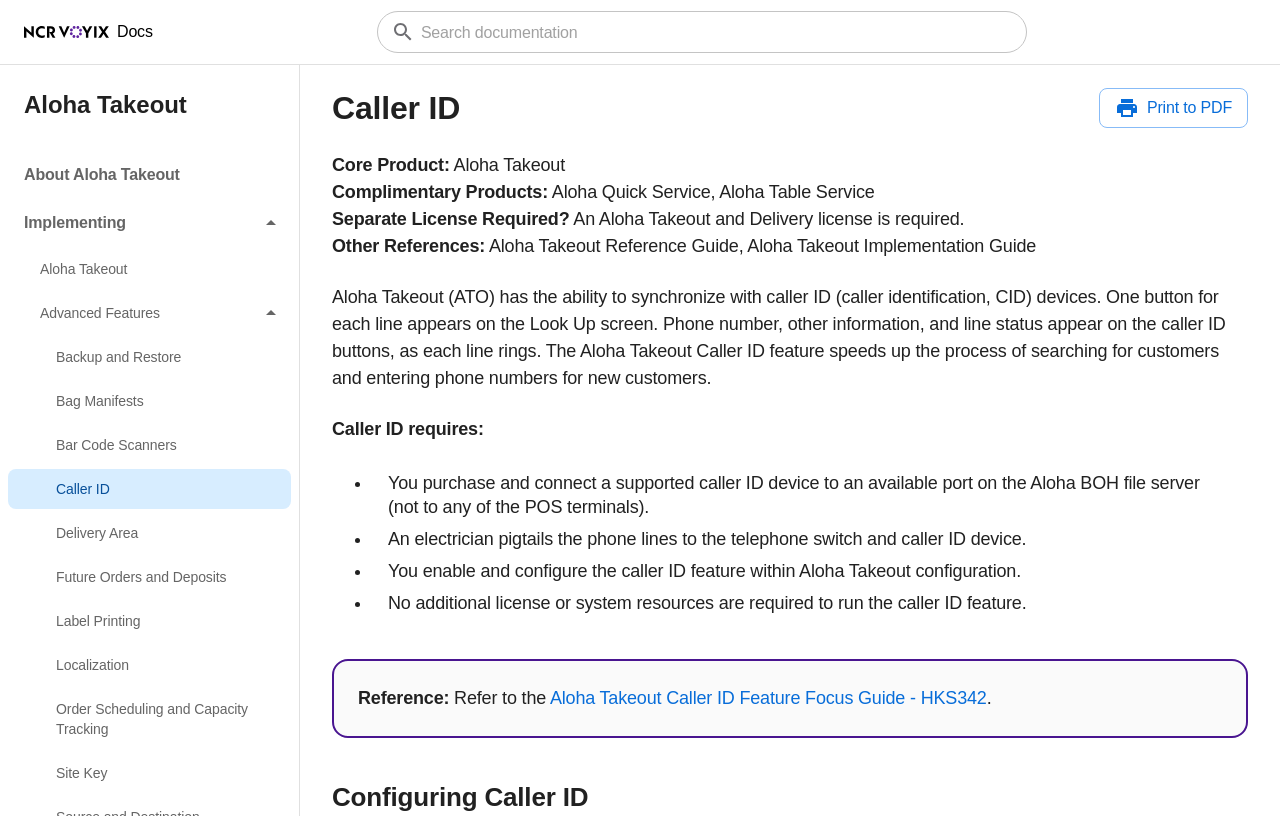What is the name of the product?
Using the visual information from the image, give a one-word or short-phrase answer.

Aloha Takeout